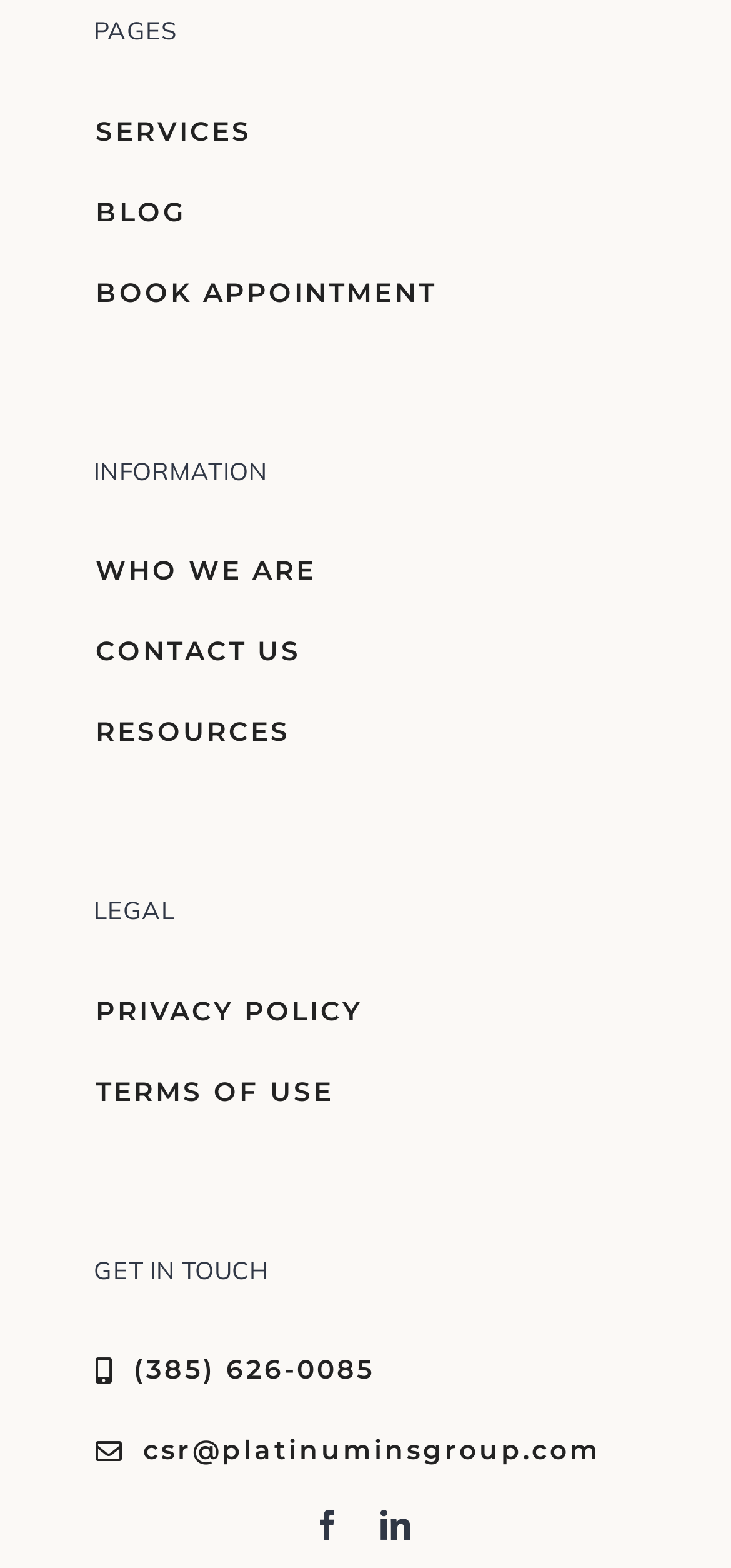Please predict the bounding box coordinates of the element's region where a click is necessary to complete the following instruction: "Click BOOK APPOINTMENT". The coordinates should be represented by four float numbers between 0 and 1, i.e., [left, top, right, bottom].

[0.056, 0.161, 0.671, 0.213]